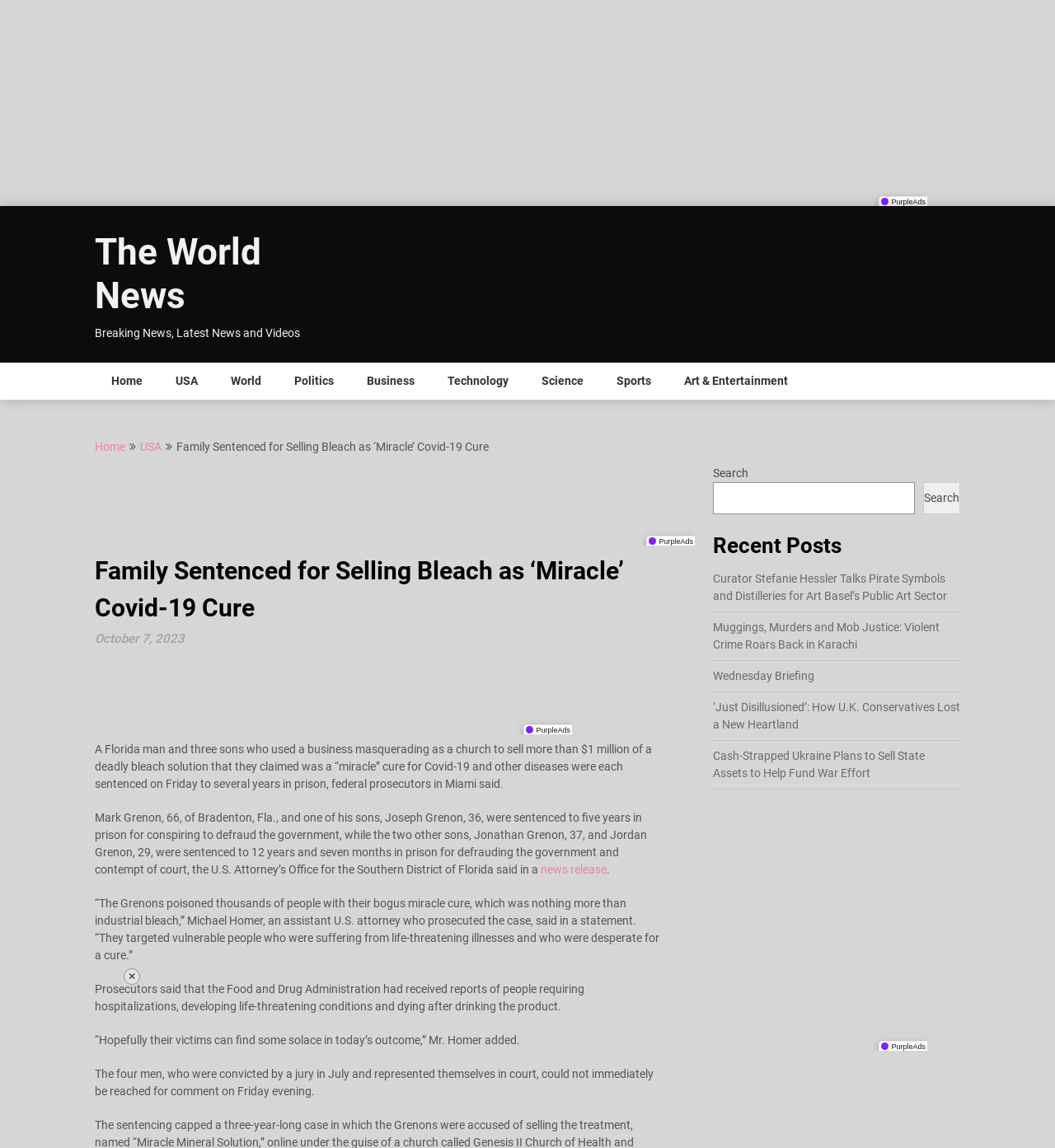Please identify the bounding box coordinates of the clickable area that will fulfill the following instruction: "Click on the 'Home' link". The coordinates should be in the format of four float numbers between 0 and 1, i.e., [left, top, right, bottom].

[0.09, 0.136, 0.151, 0.168]